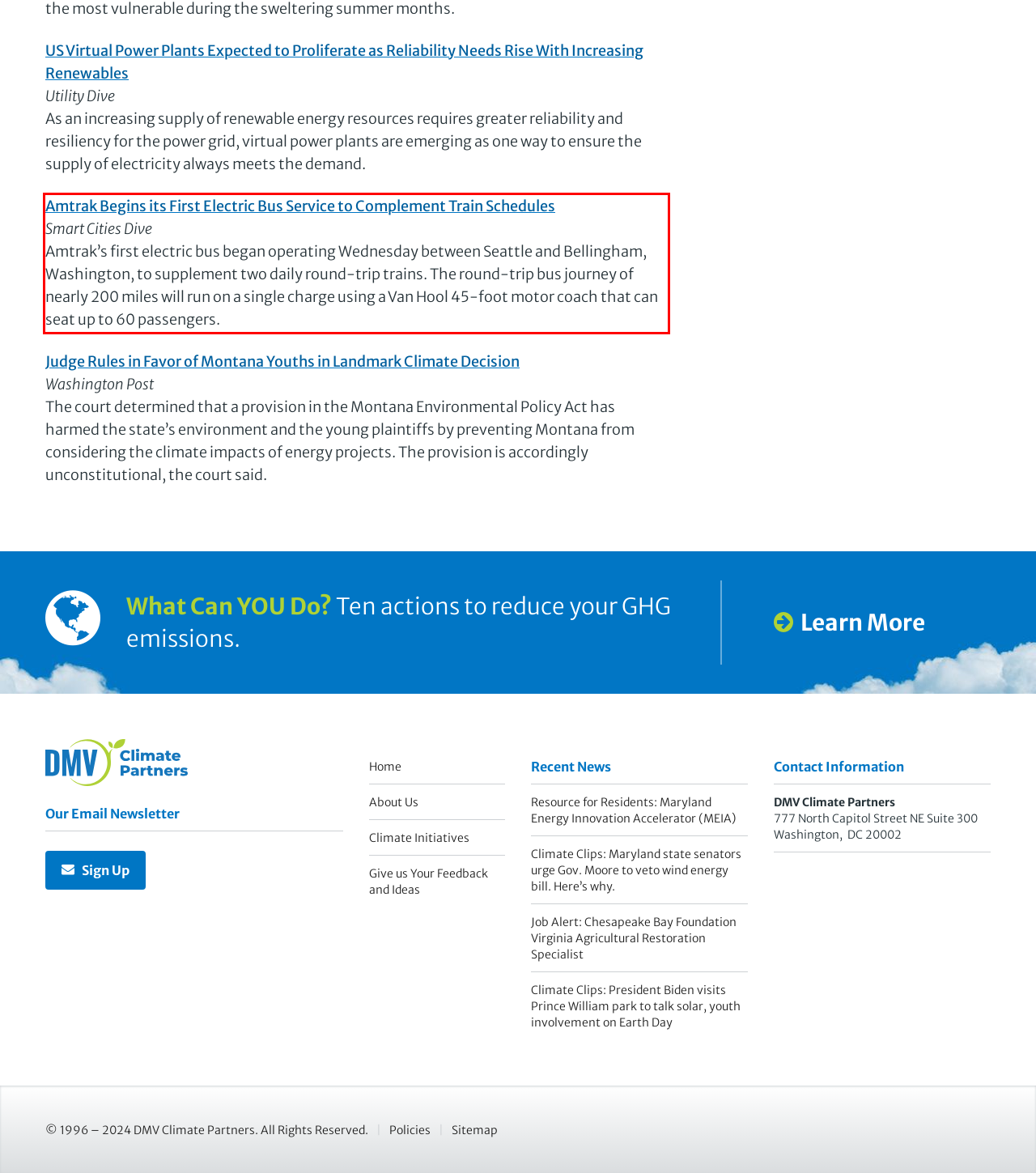You have a screenshot of a webpage where a UI element is enclosed in a red rectangle. Perform OCR to capture the text inside this red rectangle.

Amtrak Begins its First Electric Bus Service to Complement Train Schedules Smart Cities Dive Amtrak’s first electric bus began operating Wednesday between Seattle and Bellingham, Washington, to supplement two daily round-trip trains. The round-trip bus journey of nearly 200 miles will run on a single charge using a Van Hool 45-foot motor coach that can seat up to 60 passengers.